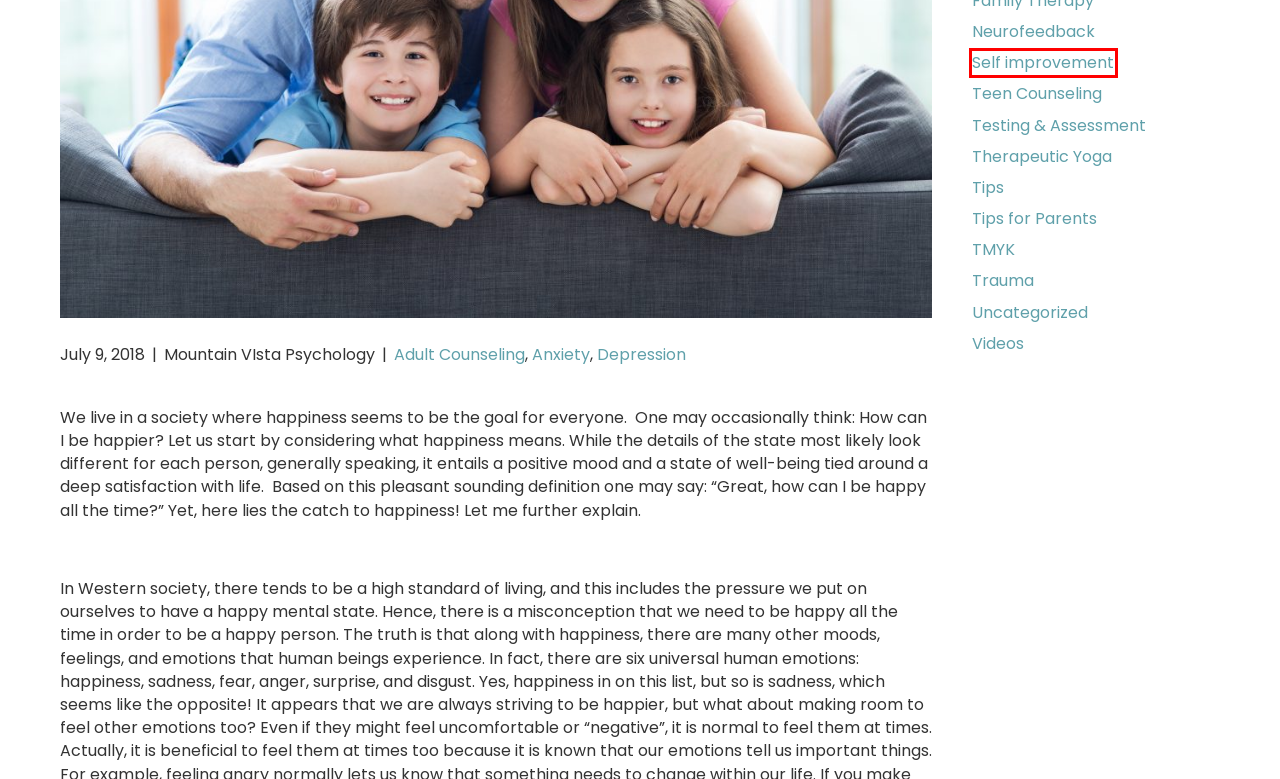You are given a screenshot depicting a webpage with a red bounding box around a UI element. Select the description that best corresponds to the new webpage after clicking the selected element. Here are the choices:
A. Neurofeedback - Counseling - Videos - Englewood, DTC, Highlands Ranch
B. Neurofeedback - Englewood, Highlands Ranch, Greenwood Village, CO
C. Trauma Archives - Mountain Vista Psychology
D. TMYK Archives - Mountain Vista Psychology
E. Tips Archives - Mountain Vista Psychology
F. Self improvement Archives - Mountain Vista Psychology
G. Tips for Parents Archives - Mountain Vista Psychology
H. Learning Disability Testing - Englewood - Highlands Ranch - Denver - CO

F